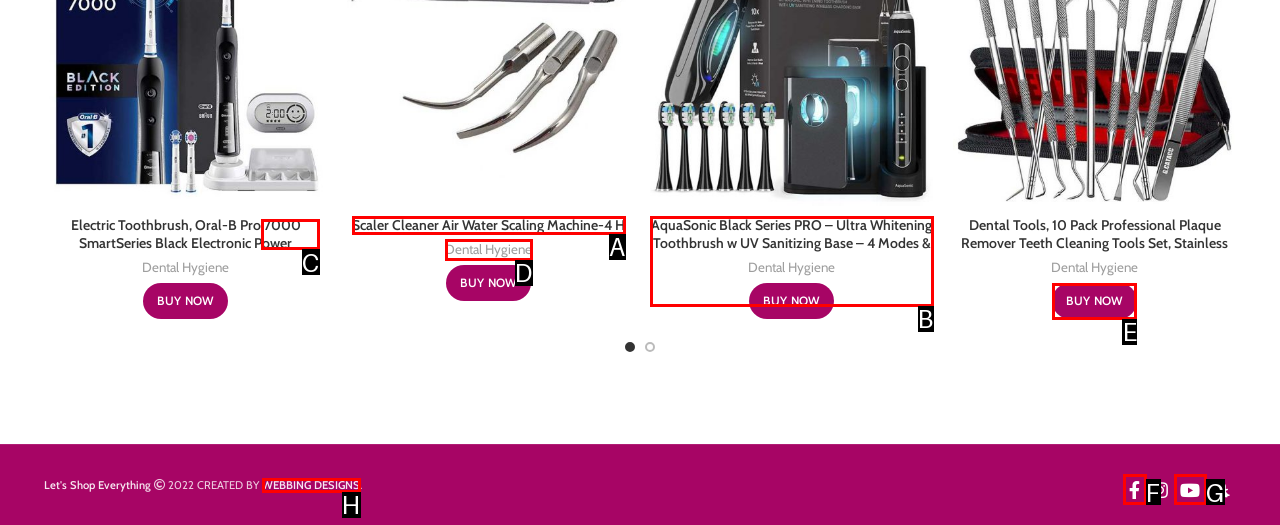Point out the letter of the HTML element you should click on to execute the task: Explore Dental Tools, 10 Pack Professional Plaque Remover Teeth Cleaning Tools Set, Stainless Steel Oral Care Hygiene Kit with Metal Plaque Cleaner, Tartar Scraper, Tooth Scaler, Tongue Scraper – with Case
Reply with the letter from the given options.

E